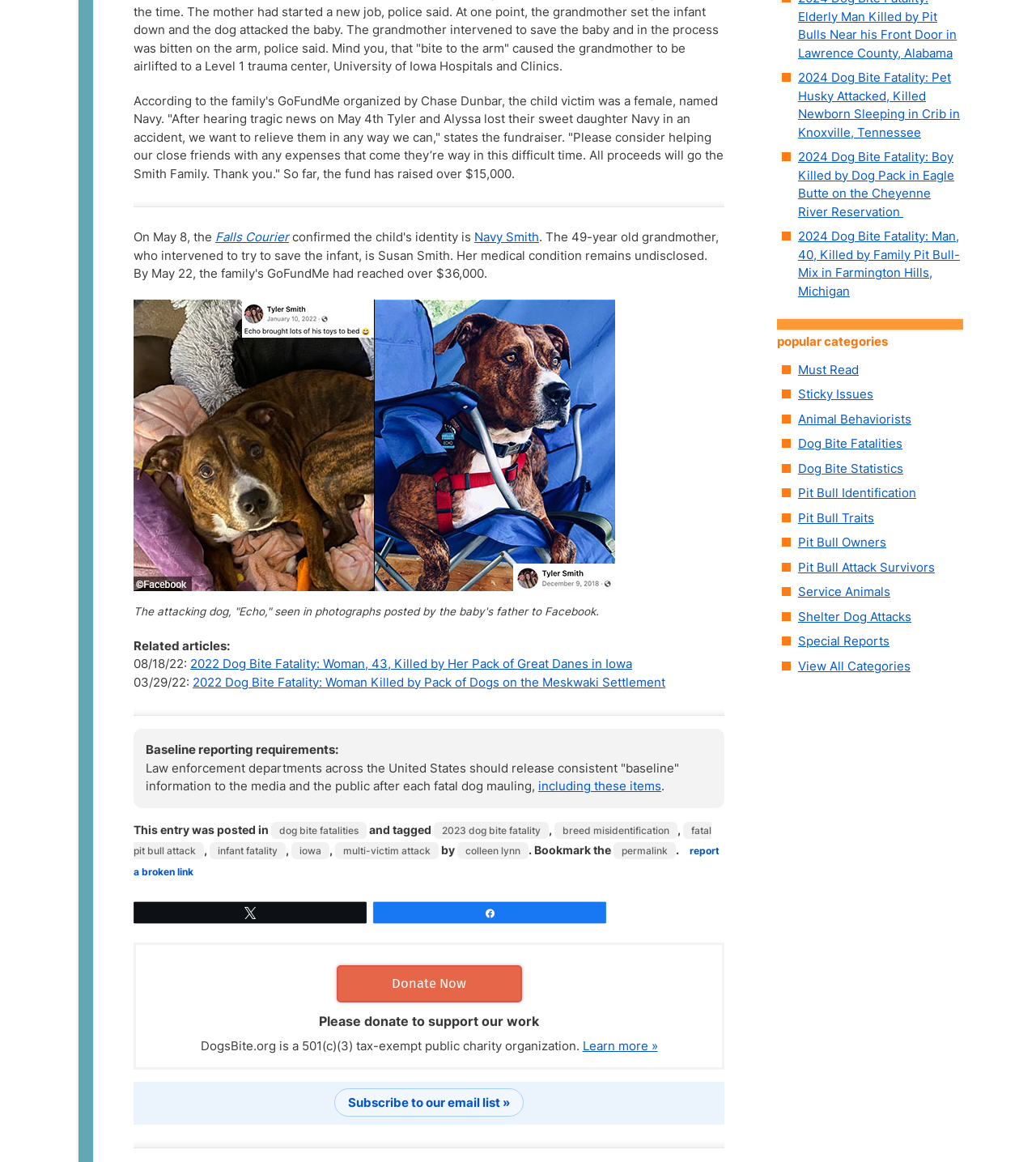Based on the element description "Fatal Pit Bull Attack", predict the bounding box coordinates of the UI element.

[0.129, 0.707, 0.687, 0.74]